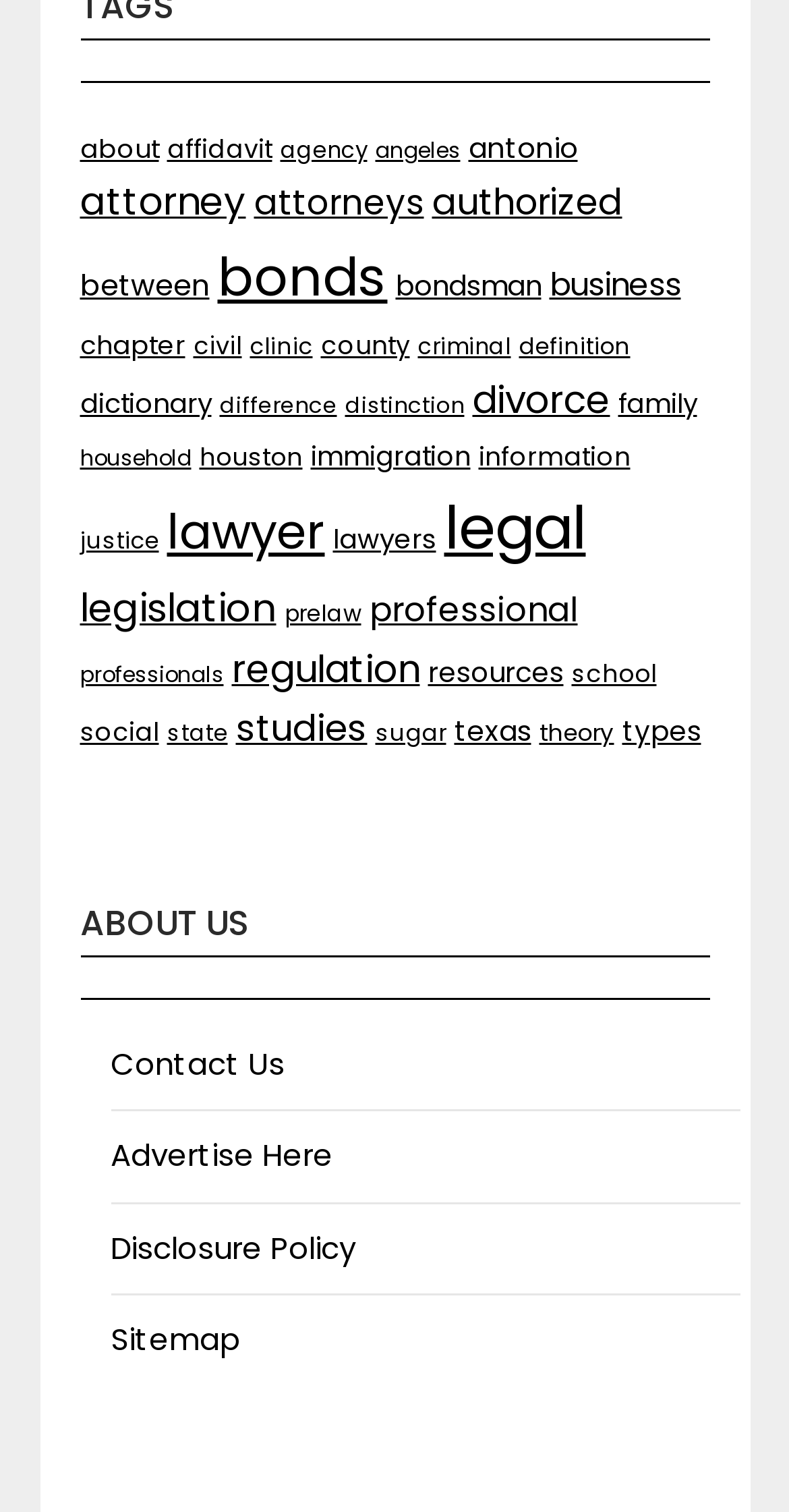Please identify the bounding box coordinates of the region to click in order to complete the task: "click on about us". The coordinates must be four float numbers between 0 and 1, specified as [left, top, right, bottom].

[0.101, 0.595, 0.899, 0.633]